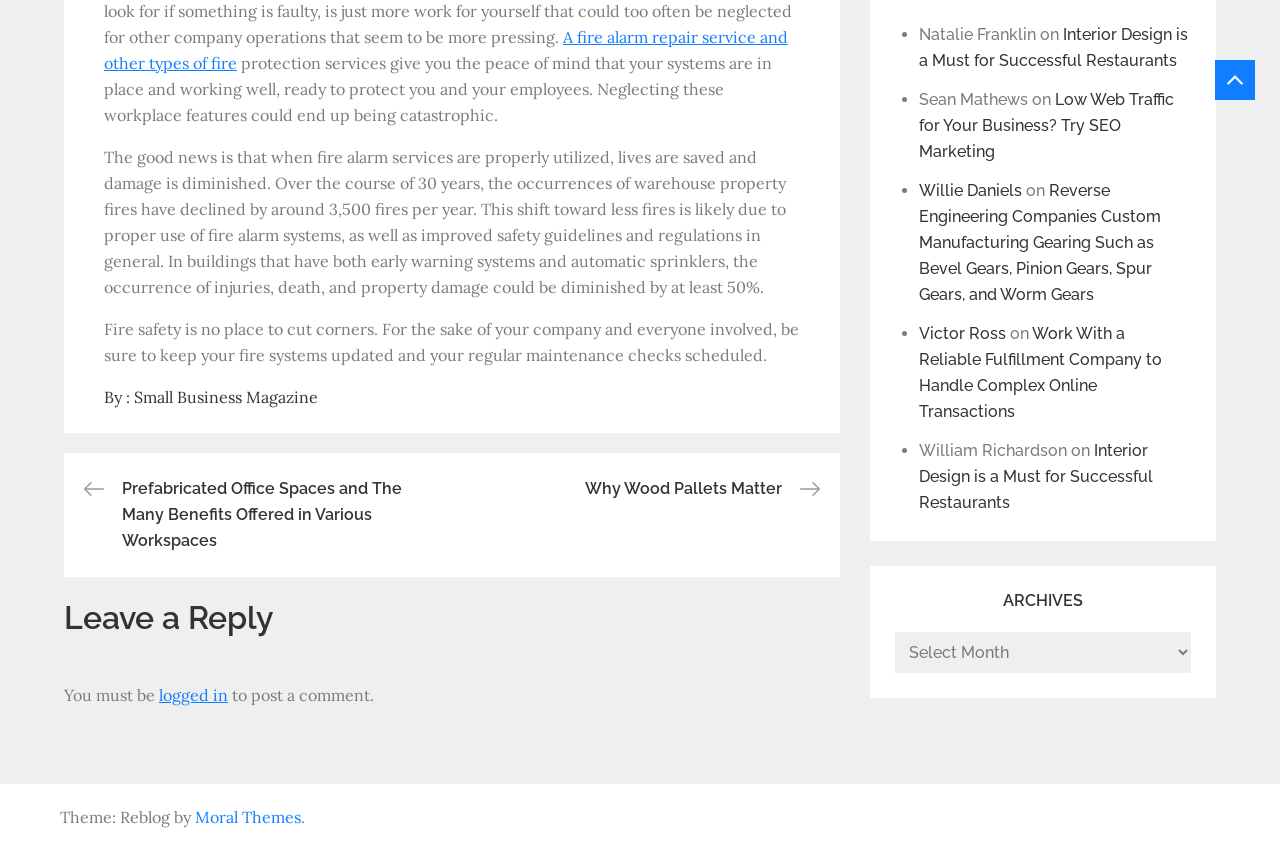What is the purpose of the 'Leave a Reply' section?
Using the image, give a concise answer in the form of a single word or short phrase.

To comment on the post